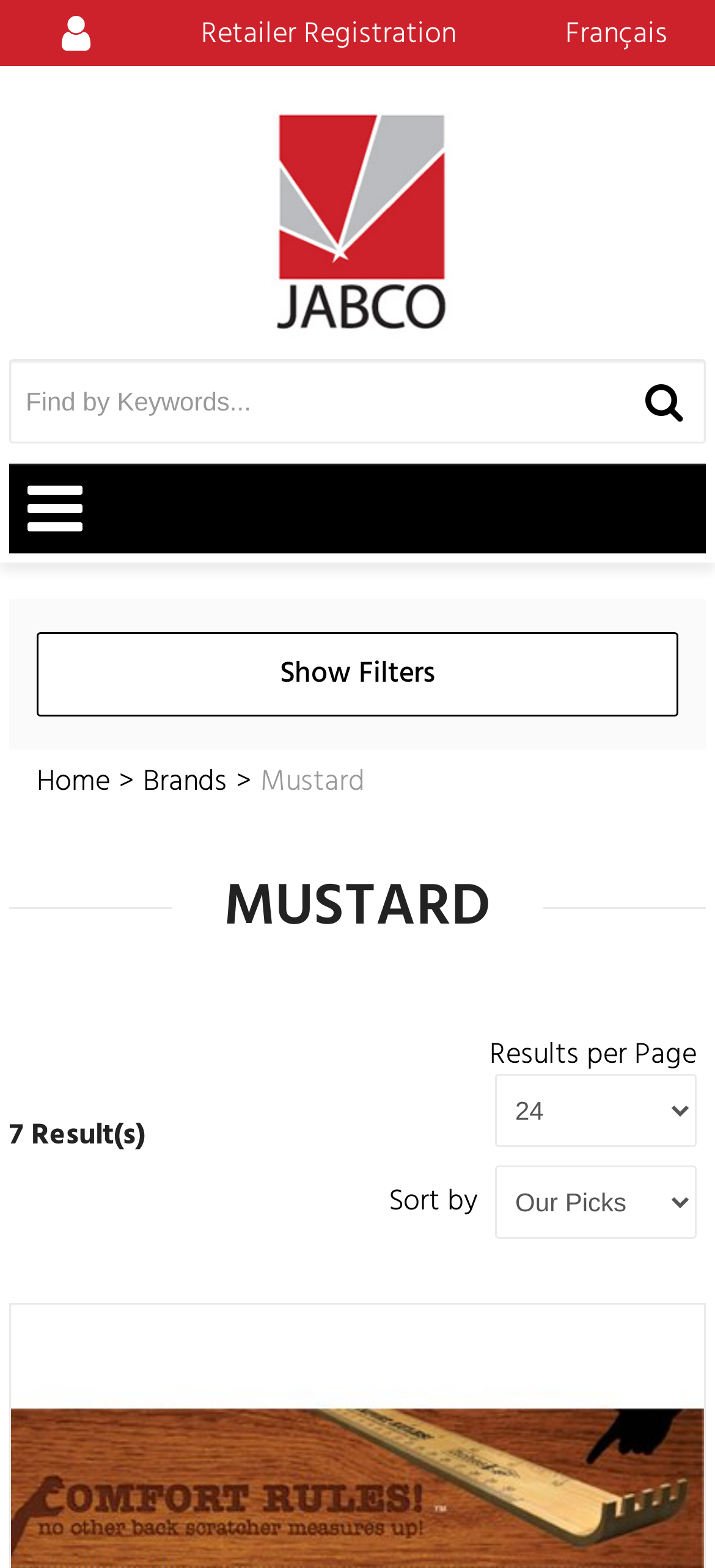Using the information in the image, give a comprehensive answer to the question: 
What is the purpose of the textbox?

I found the purpose of the textbox by looking at the placeholder text 'Find by Keywords...', which suggests that the textbox is used to search for products by keywords.